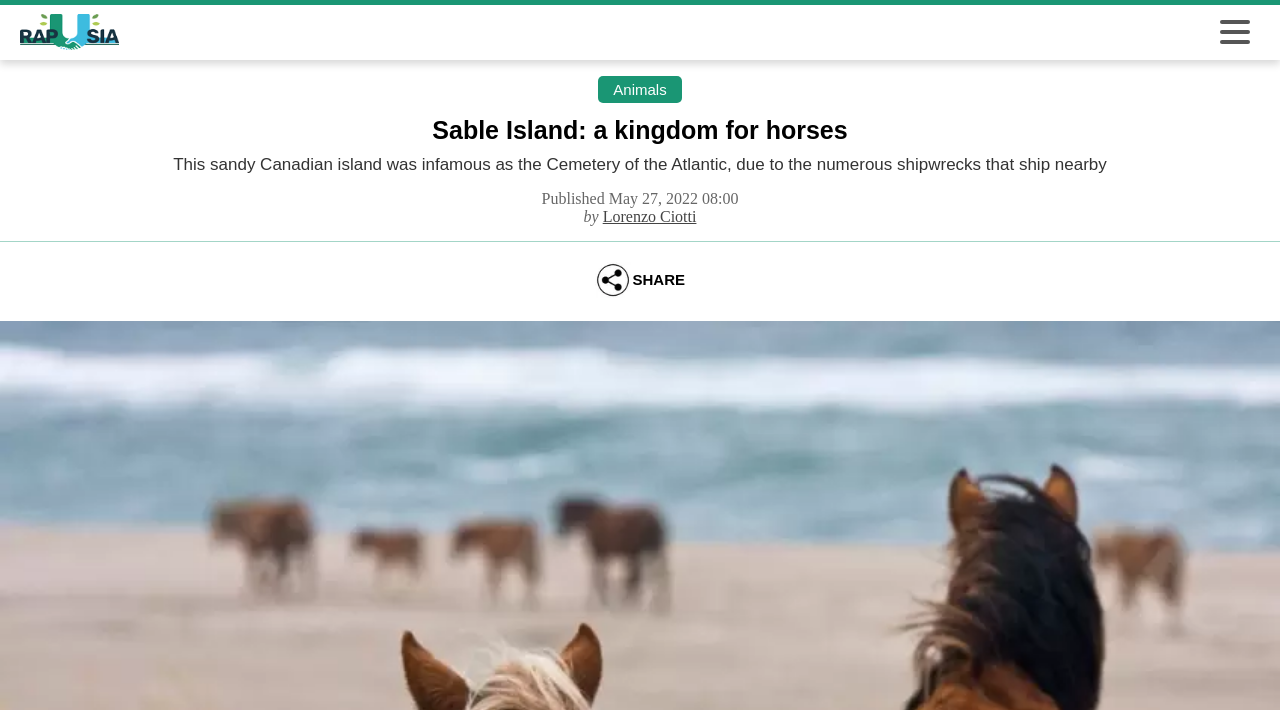Please locate and generate the primary heading on this webpage.

Sable Island: a kingdom for horses